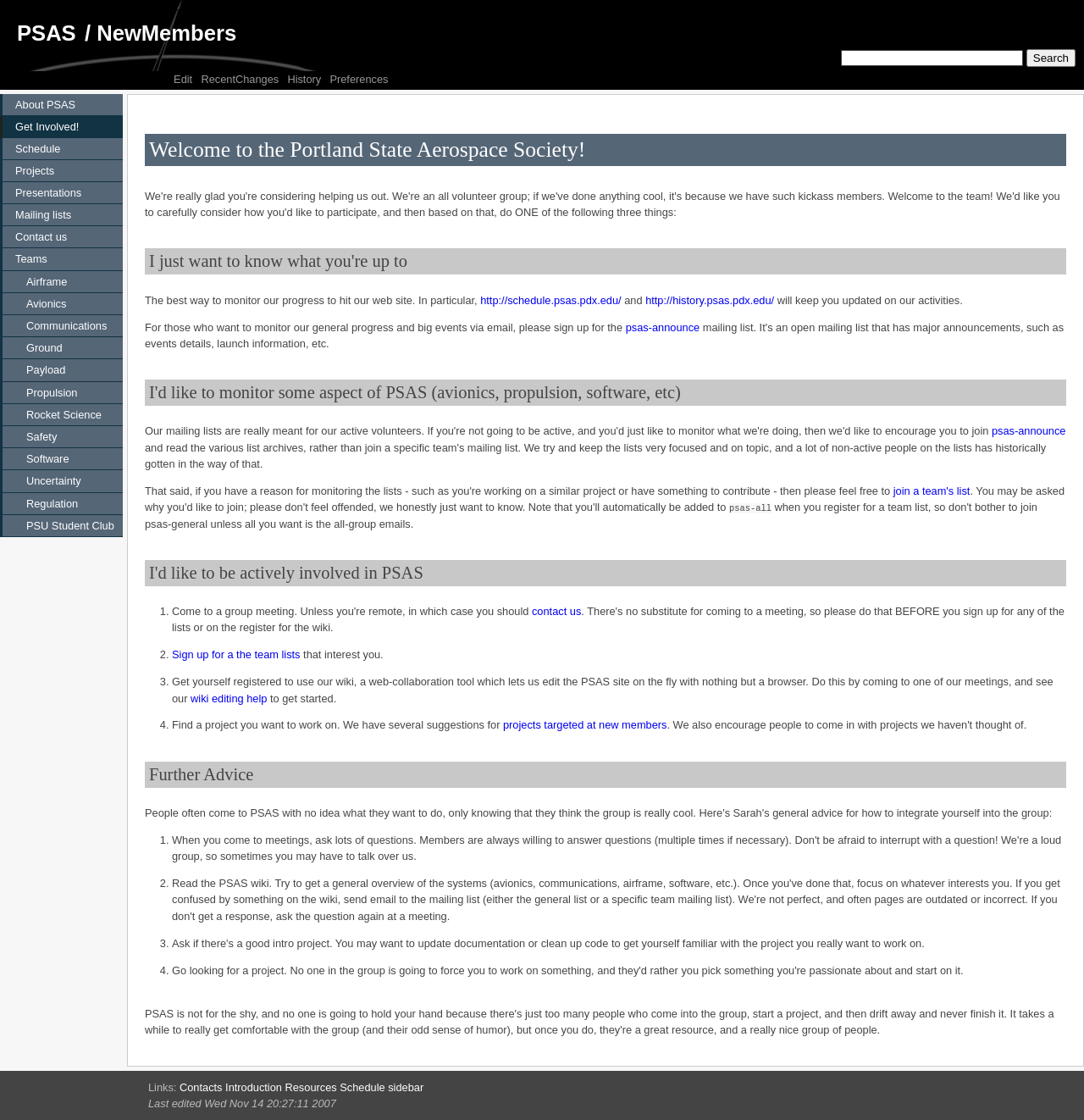Please identify the bounding box coordinates of the element that needs to be clicked to execute the following command: "Learn about Smith collections". Provide the bounding box using four float numbers between 0 and 1, formatted as [left, top, right, bottom].

None